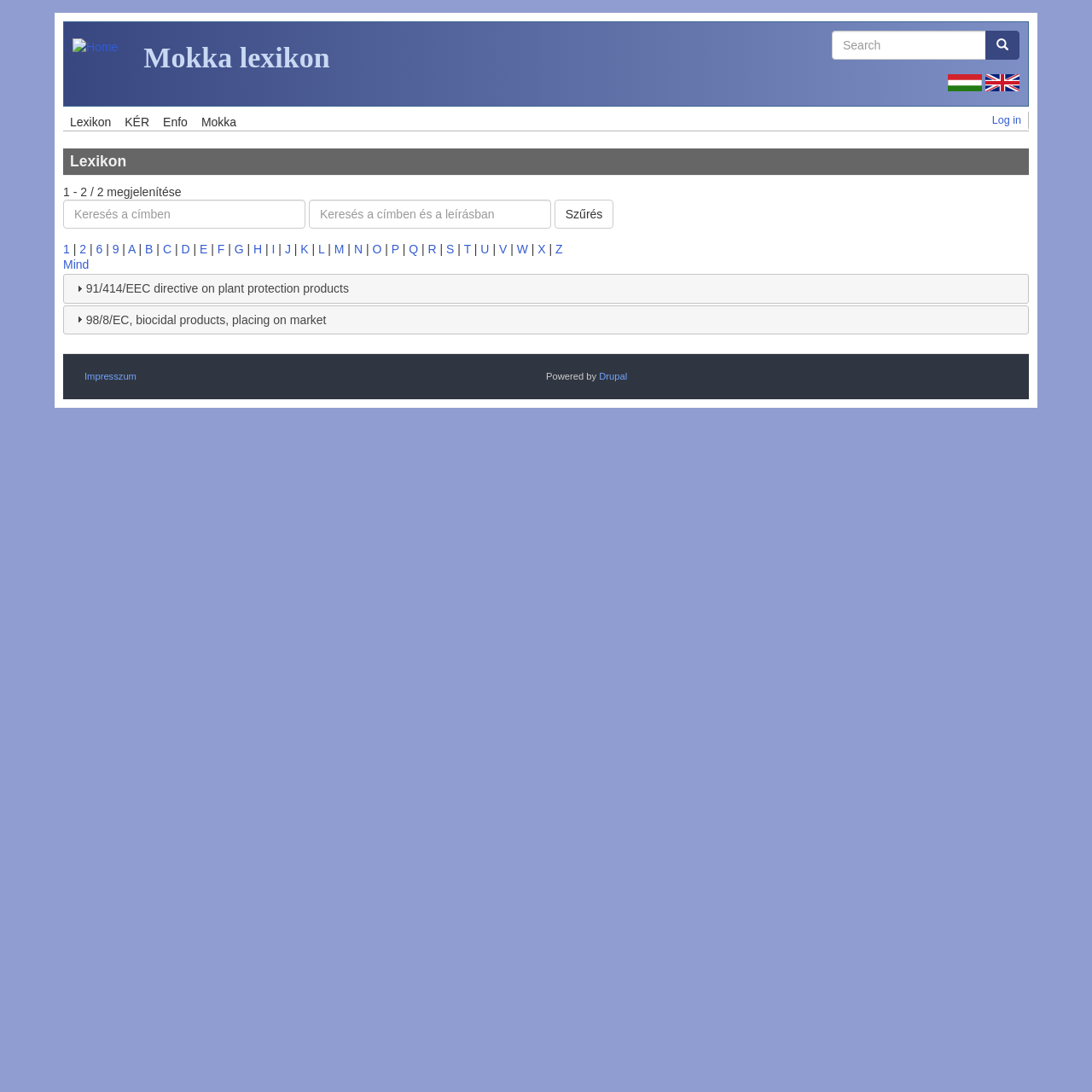Please identify the bounding box coordinates of the element that needs to be clicked to perform the following instruction: "Switch to English".

[0.902, 0.069, 0.934, 0.081]